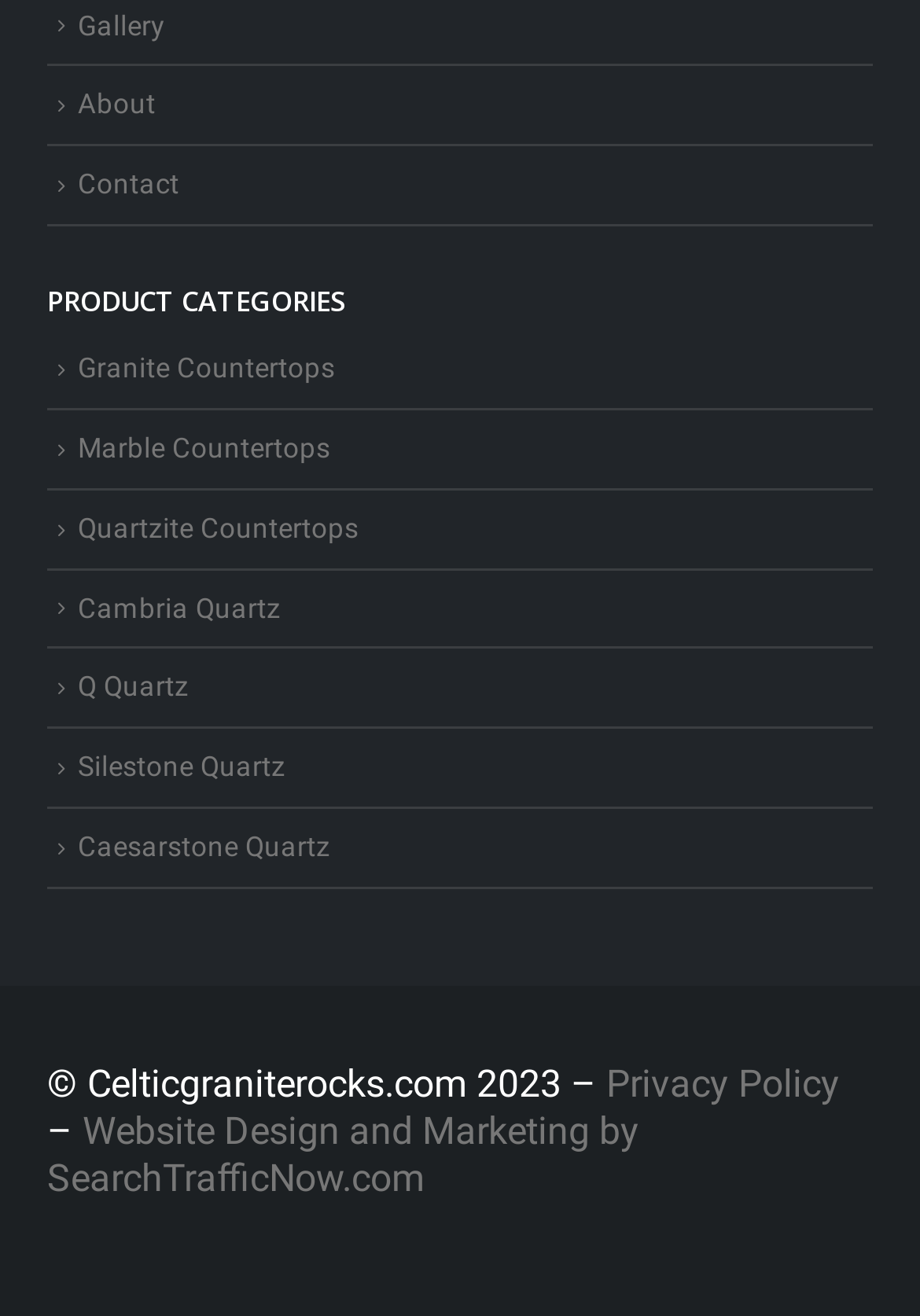Answer the following query concisely with a single word or phrase:
Who designed and marketed the website?

SearchTrafficNow.com